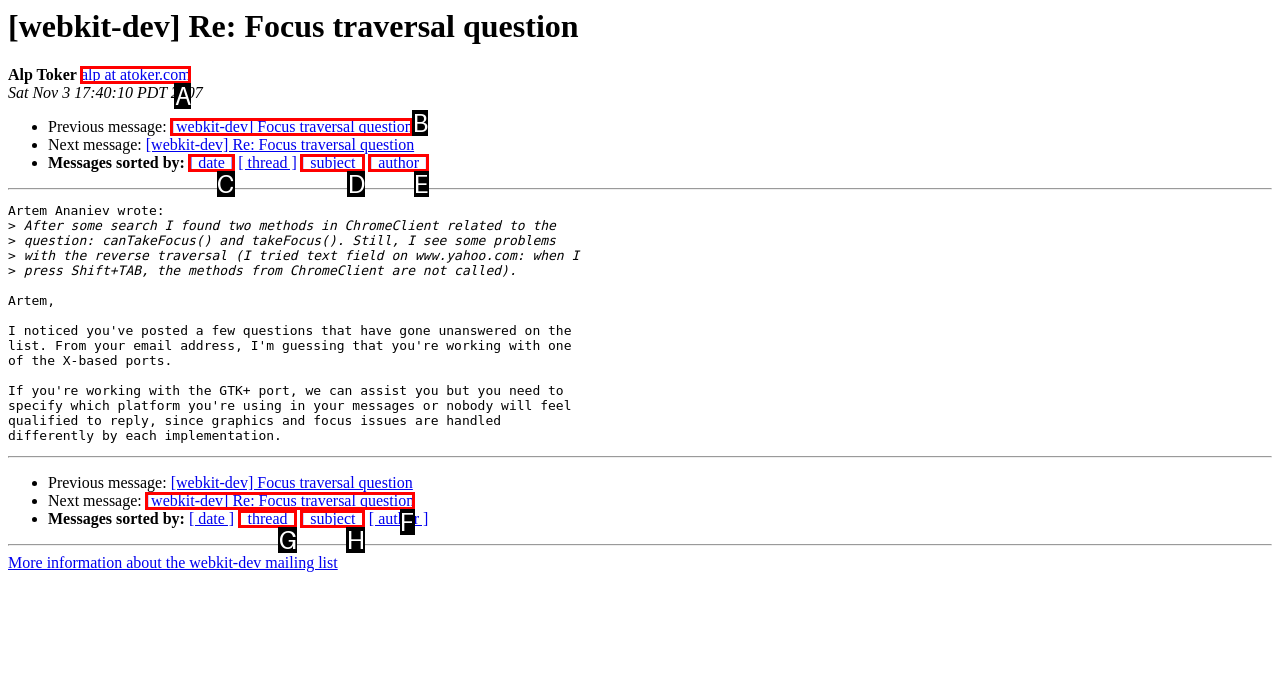Examine the description: Powerwalls and indicate the best matching option by providing its letter directly from the choices.

None